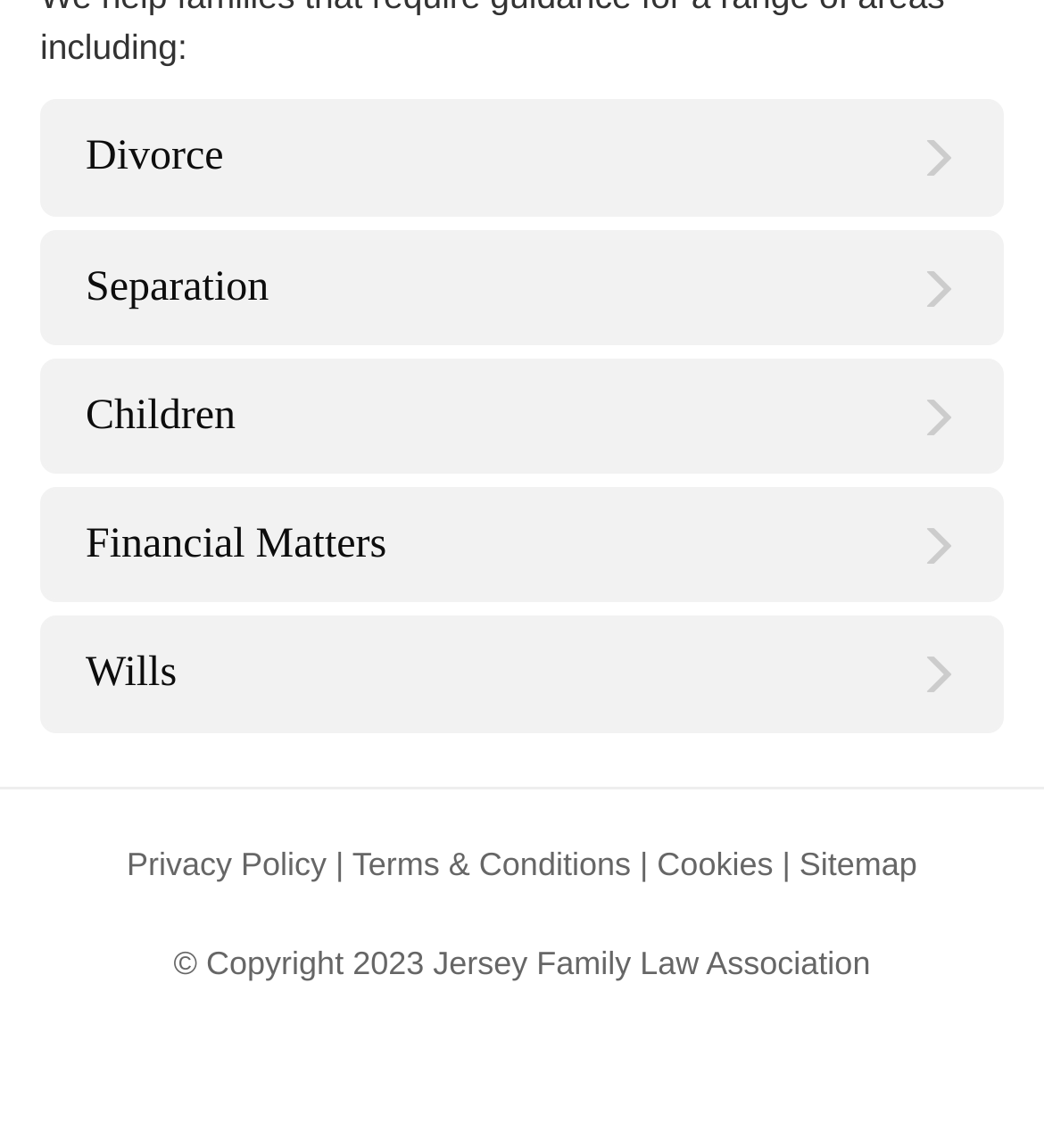Use a single word or phrase to answer the following:
What is the copyright year mentioned on the webpage?

2023